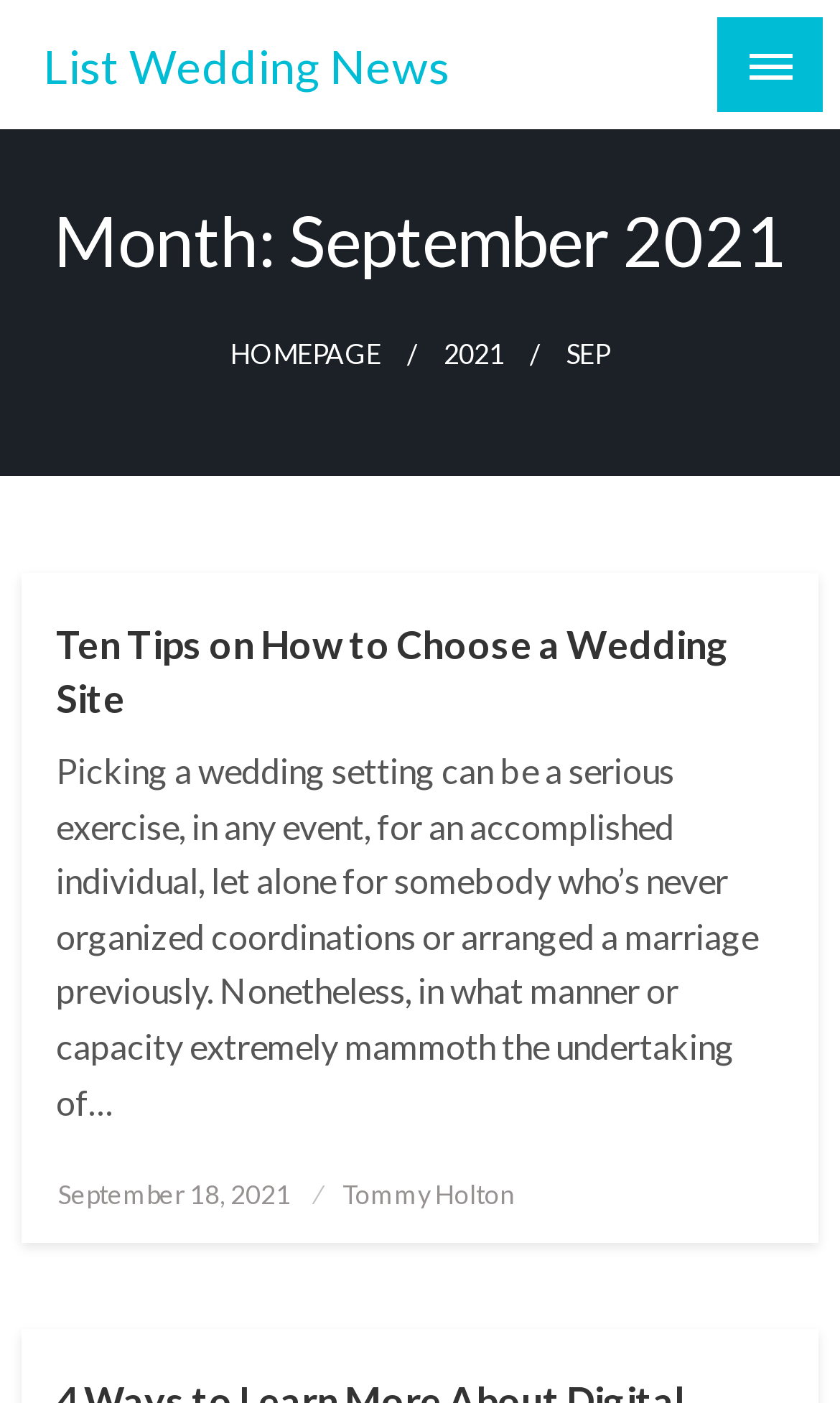Observe the image and answer the following question in detail: Who is the author of the article?

I found the author of the article by looking at the link element 'Tommy Holton' which is located at the bottom of the webpage, indicating that Tommy Holton is the author of the article.